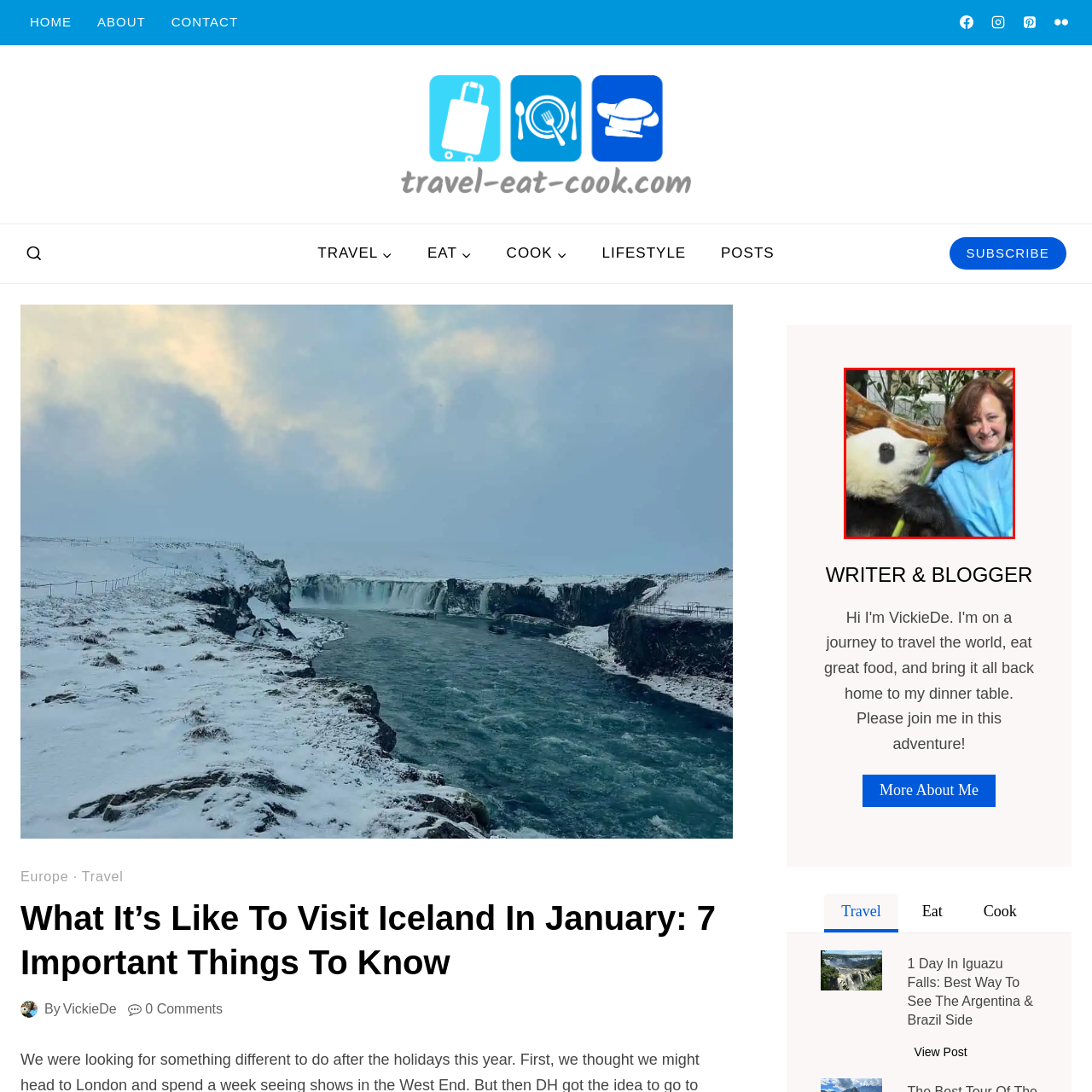What is the background of the image?
View the image contained within the red box and provide a one-word or short-phrase answer to the question.

Lush greenery